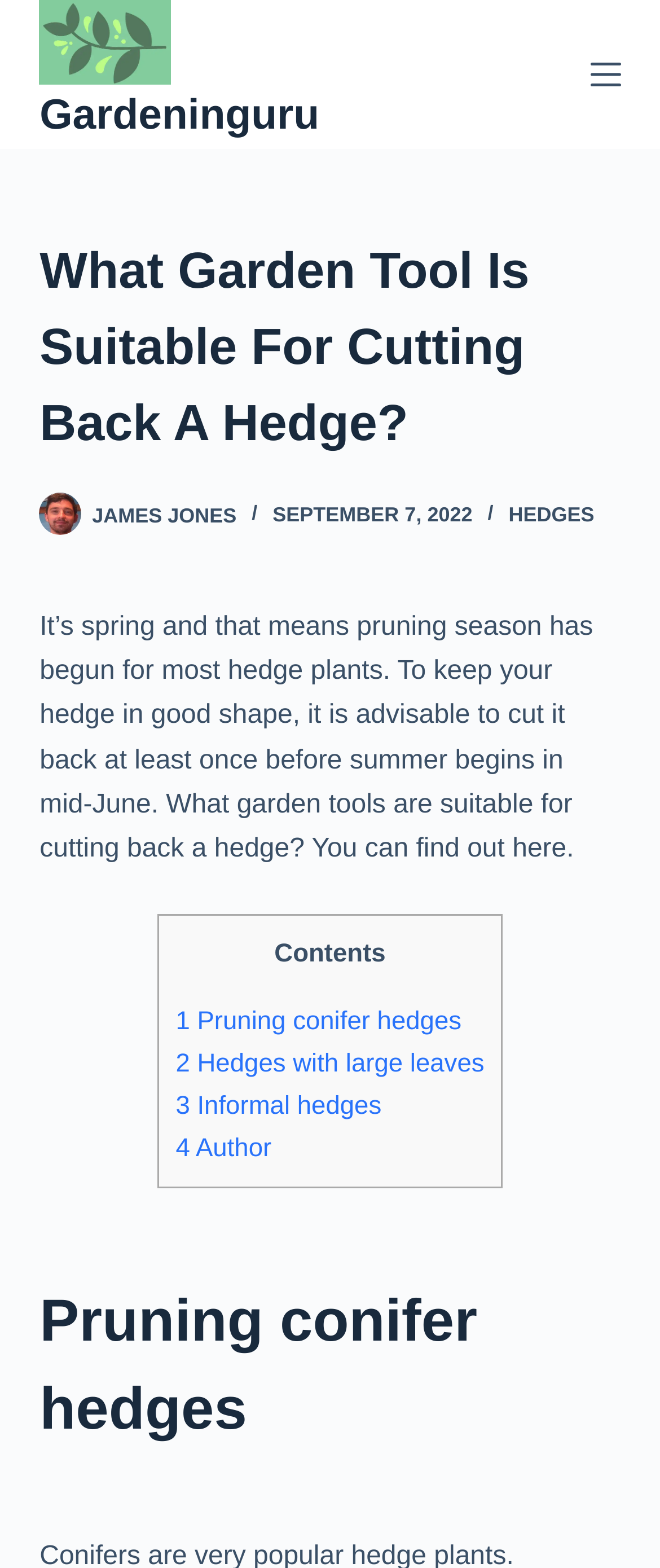Show the bounding box coordinates of the region that should be clicked to follow the instruction: "Click the 'Menu' button."

[0.894, 0.038, 0.94, 0.057]